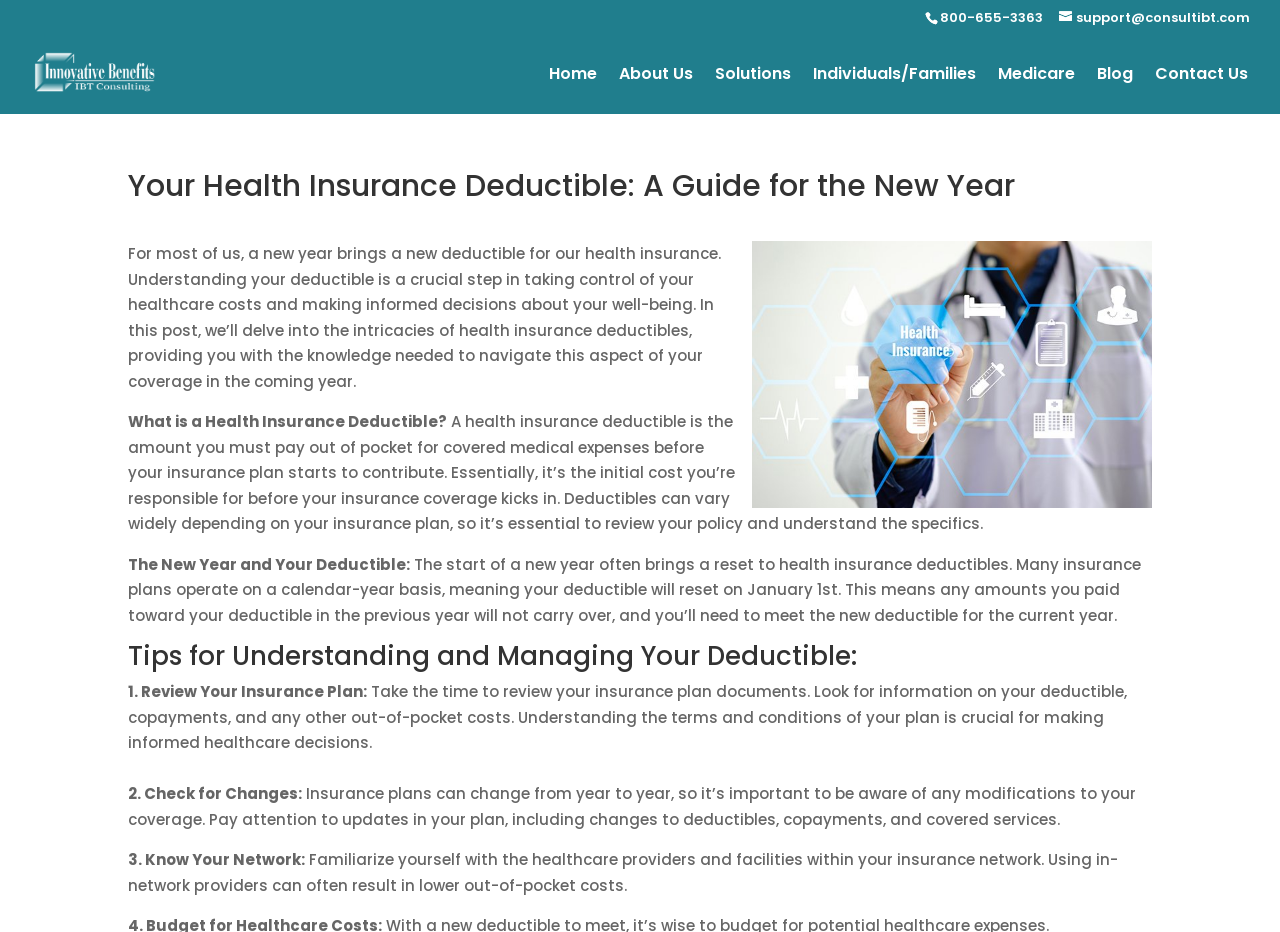Identify the bounding box coordinates for the UI element described as: "Medicare". The coordinates should be provided as four floats between 0 and 1: [left, top, right, bottom].

[0.78, 0.071, 0.84, 0.122]